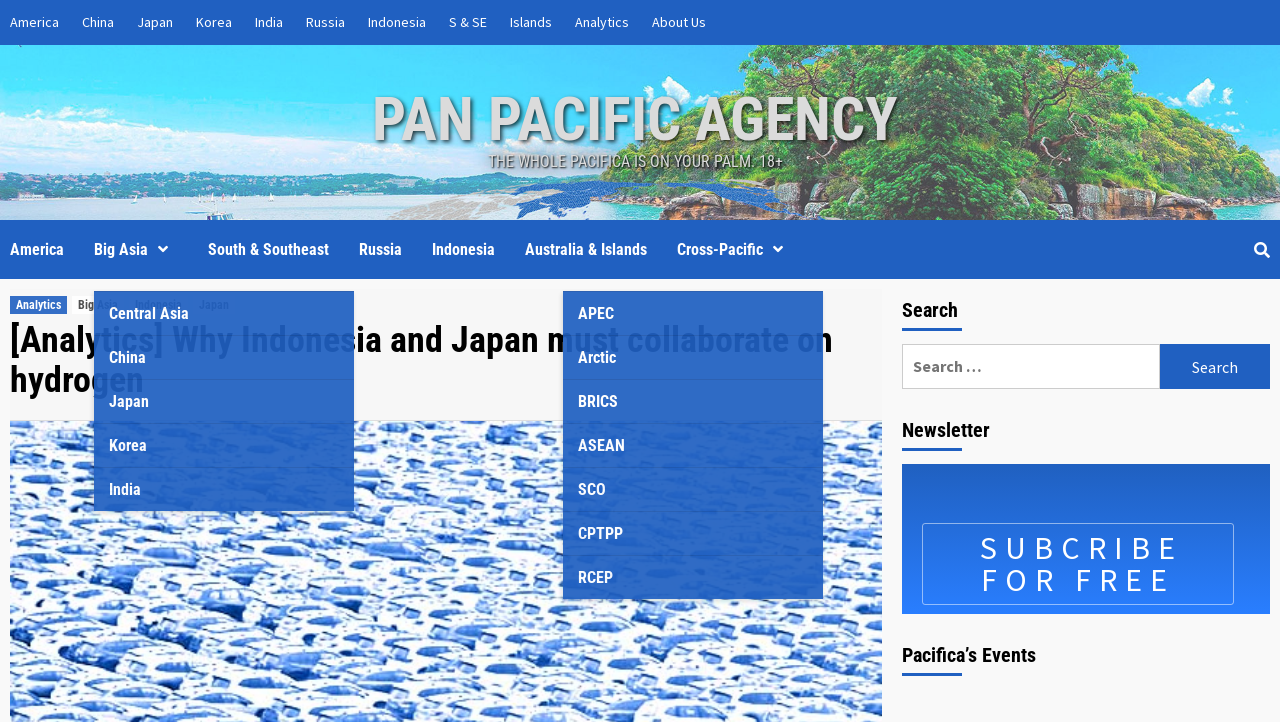Please extract the webpage's main title and generate its text content.

[Analytics] Why Indonesia and Japan must collaborate on hydrogen